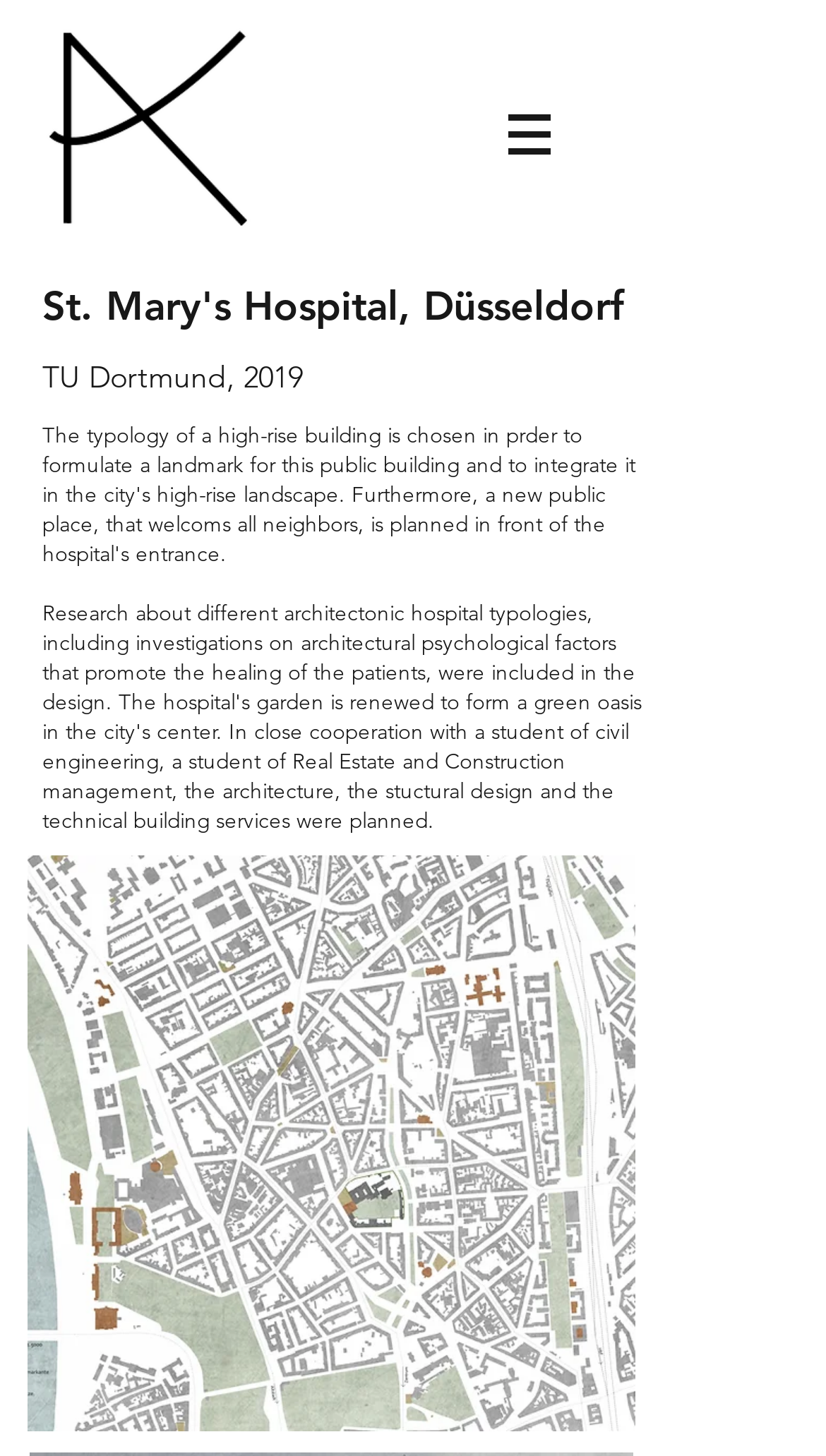Explain in detail what you observe on this webpage.

The webpage is about Anna Keitemeier, an individual involved in architecture, urban design, and research. At the top-left corner, there is a logo image, "Coquilles de l'homme2.png", which is also a link. Below the logo, there is a navigation menu labeled "Site" with a button that has a popup menu. The button is accompanied by a small image. 

On the top-left area, there is a text "TU Dortmund, 2019", which suggests that Anna Keitemeier might have a connection with TU Dortmund University in 2019. 

The most prominent feature on the page is a large image, "Schwarzplan.jpg", which occupies most of the bottom area of the page. The image seems to be a plan or a design, possibly related to Anna Keitemeier's work in architecture or urban design.